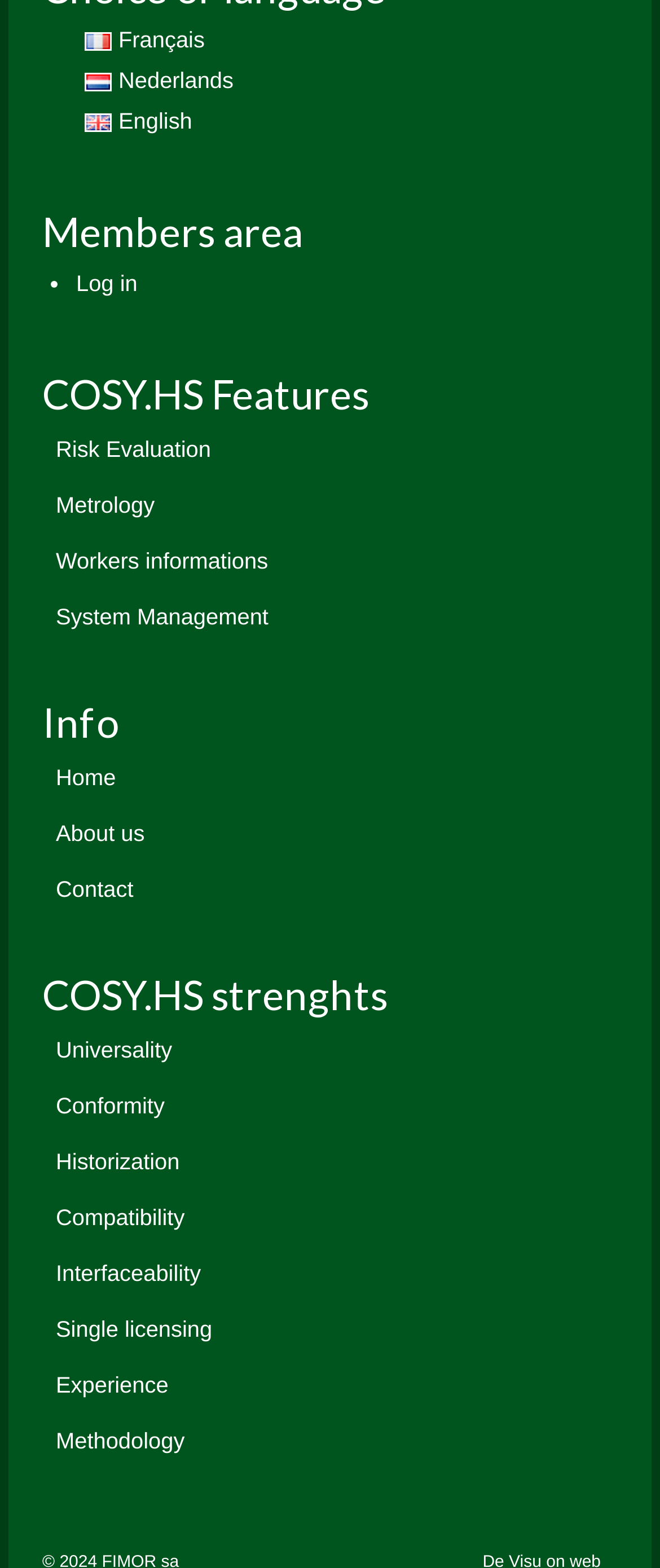Find the bounding box of the UI element described as: "Compatibility". The bounding box coordinates should be given as four float values between 0 and 1, i.e., [left, top, right, bottom].

[0.064, 0.766, 0.849, 0.787]